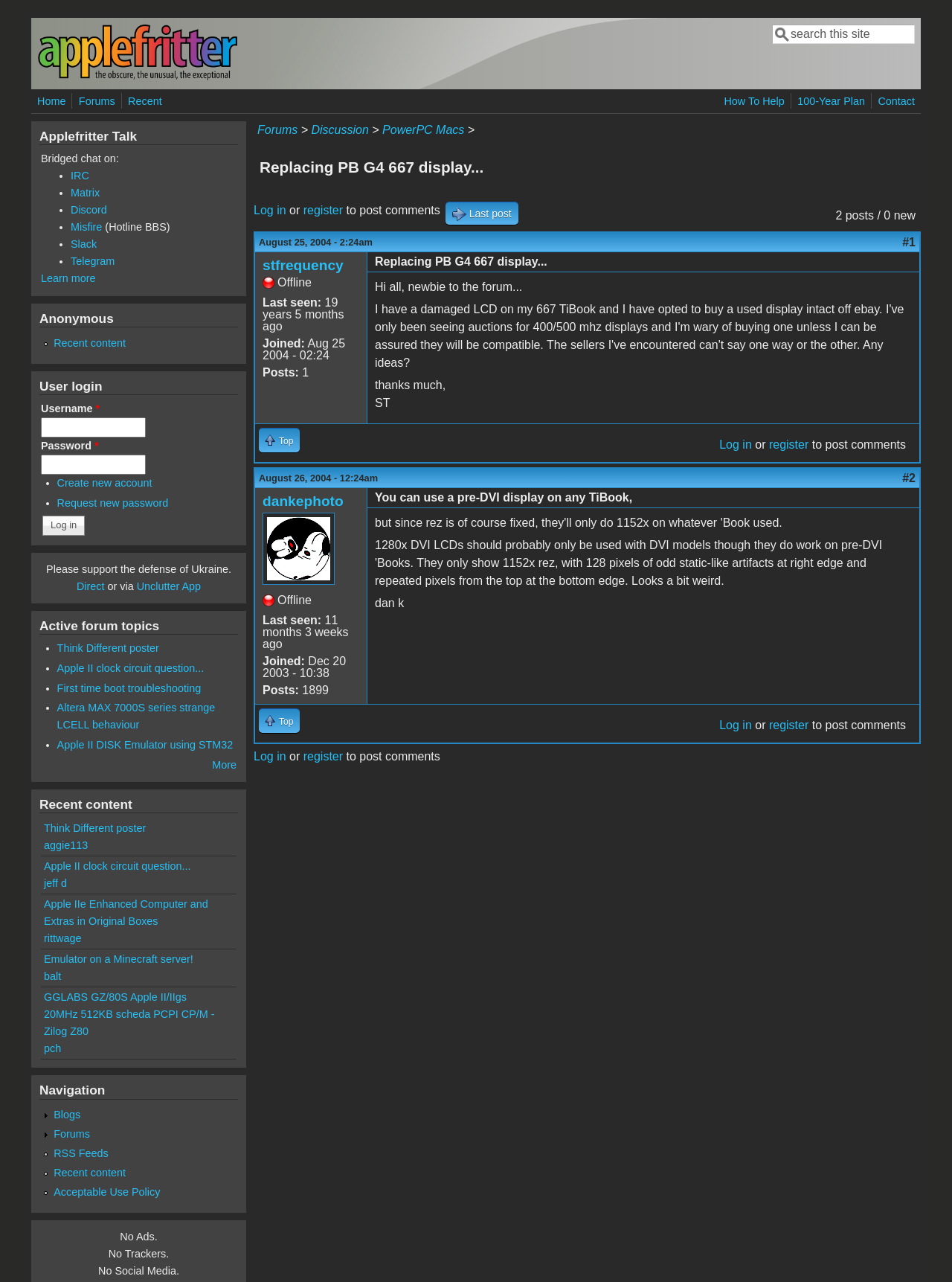Identify the bounding box coordinates necessary to click and complete the given instruction: "view last post".

[0.468, 0.157, 0.544, 0.175]